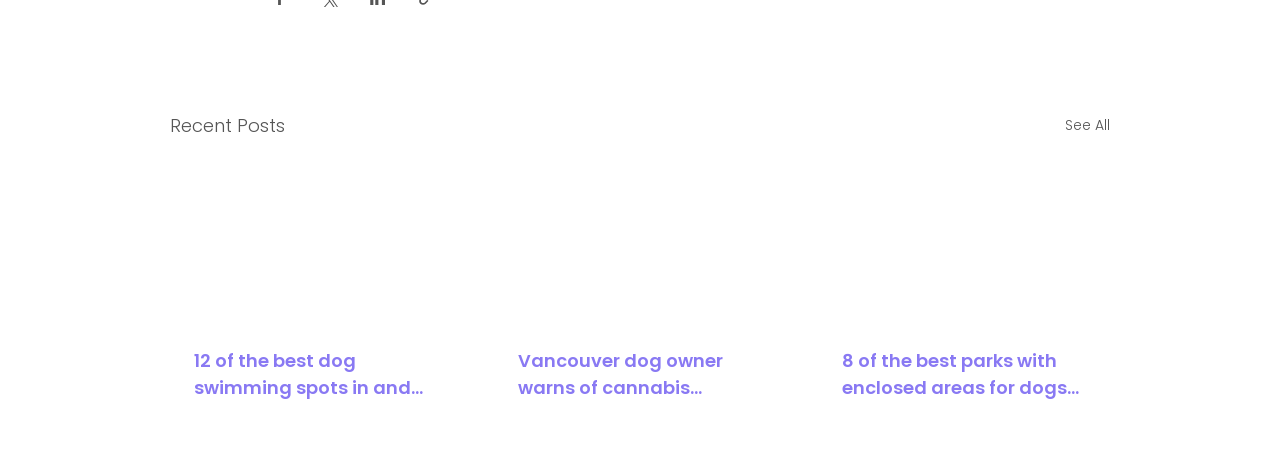Please determine the bounding box coordinates of the element to click in order to execute the following instruction: "Explore parks with enclosed areas for dogs in Vancouver". The coordinates should be four float numbers between 0 and 1, specified as [left, top, right, bottom].

[0.658, 0.745, 0.847, 0.861]